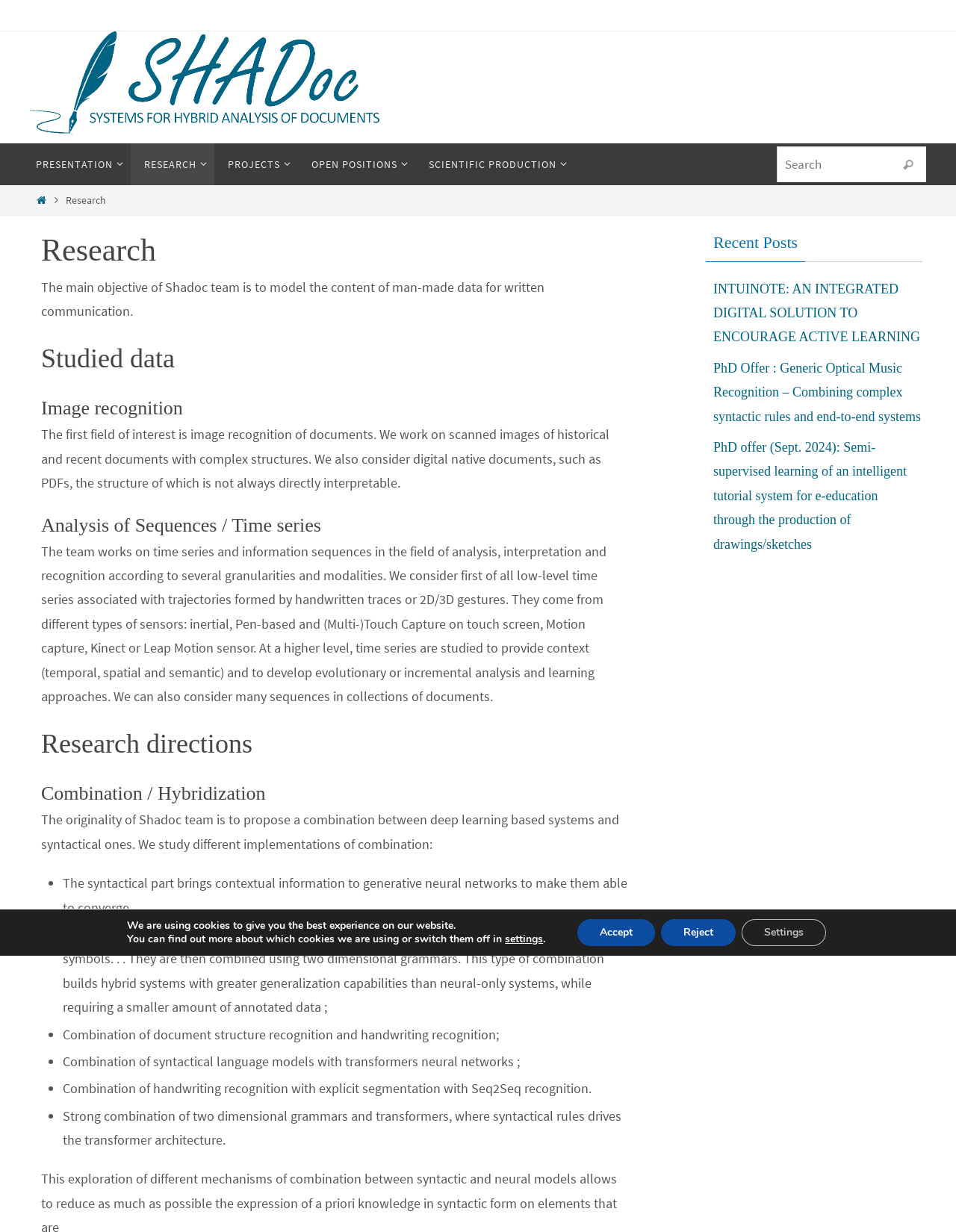What is the main objective of Shadoc team?
Could you answer the question in a detailed manner, providing as much information as possible?

The main objective of Shadoc team is to model the content of man-made data for written communication, as stated in the StaticText element with the text 'The main objective of Shadoc team is to model the content of man-made data for written communication.'